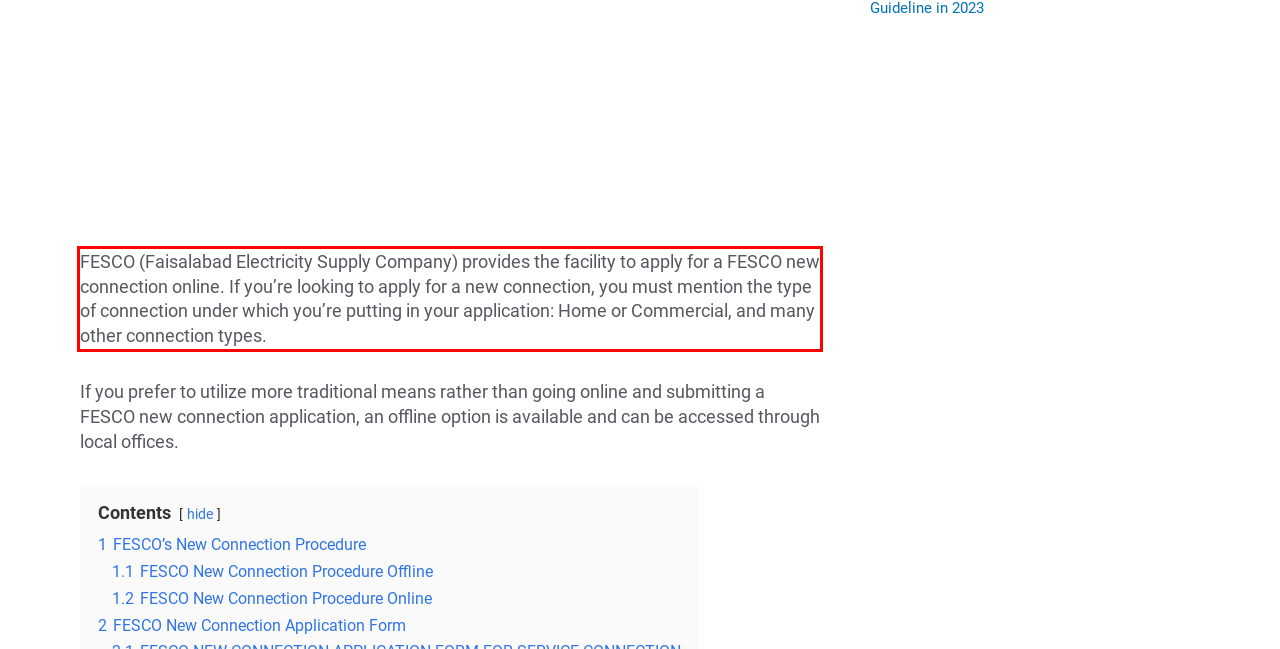Please analyze the screenshot of a webpage and extract the text content within the red bounding box using OCR.

FESCO (Faisalabad Electricity Supply Company) provides the facility to apply for a FESCO new connection online. If you’re looking to apply for a new connection, you must mention the type of connection under which you’re putting in your application: Home or Commercial, and many other connection types.